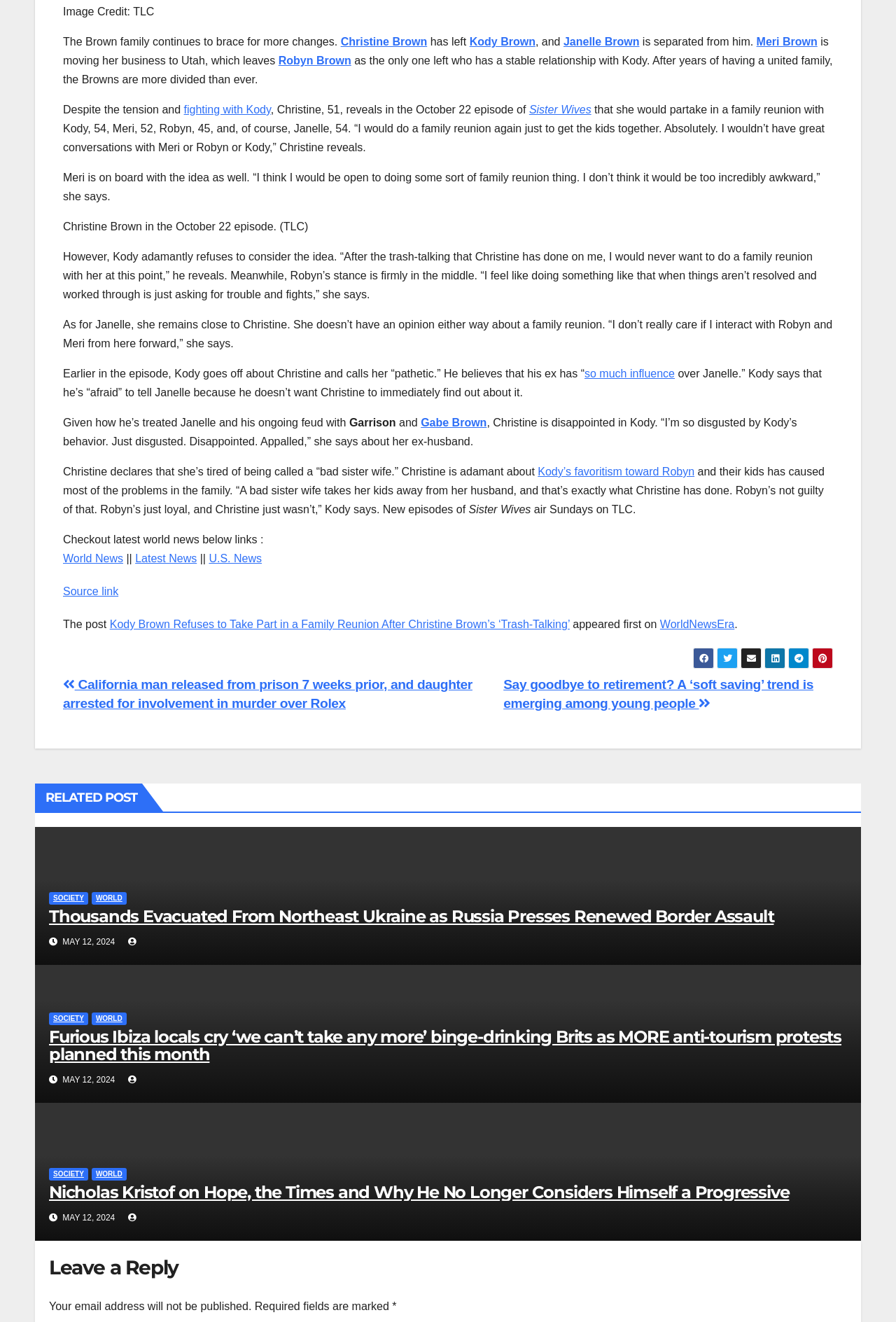Who is the author of the article?
Please respond to the question with a detailed and thorough explanation.

The article does not explicitly mention the author's name, so it is not possible to determine who wrote the article.